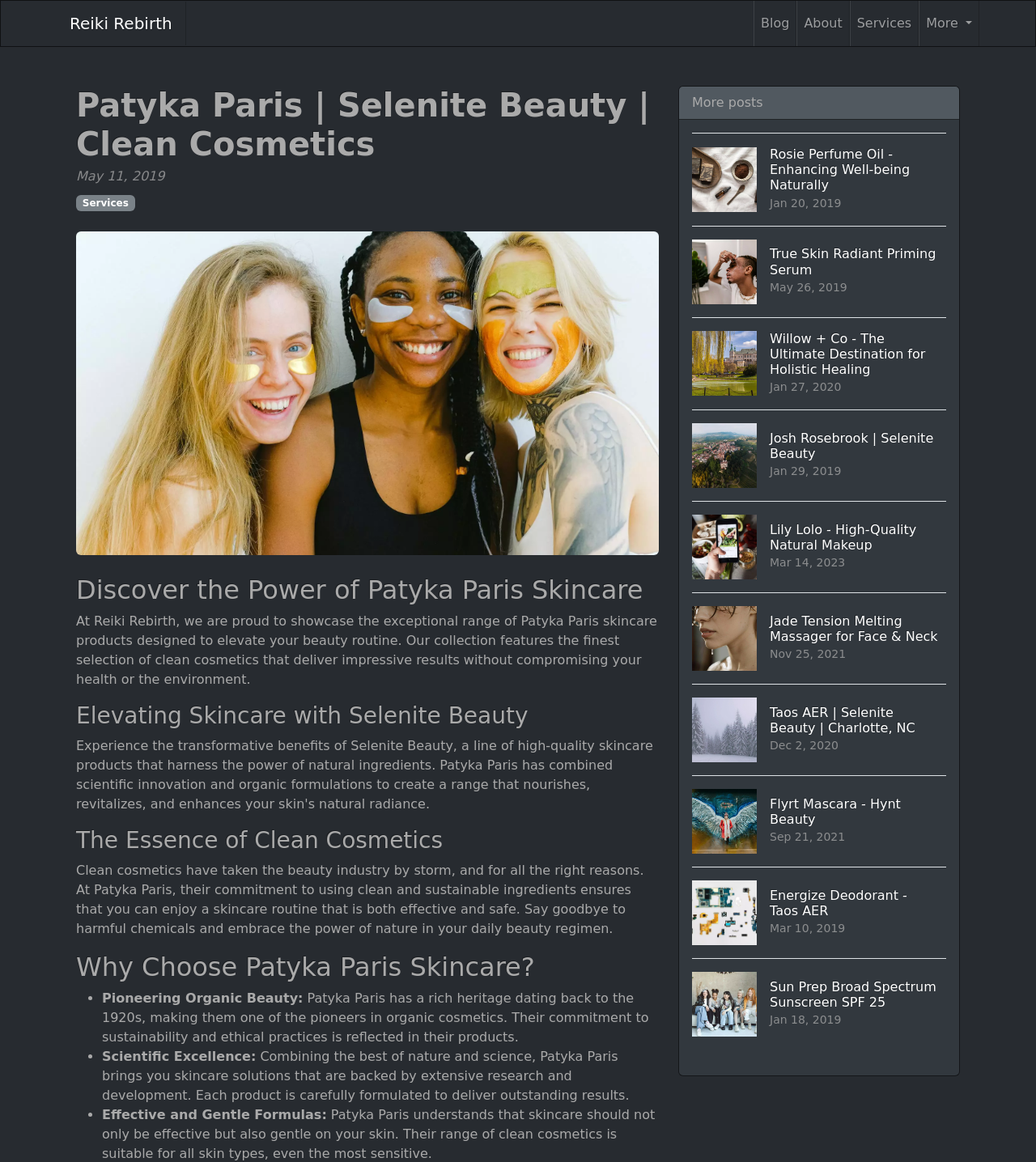What is the topic of the main heading?
Look at the image and respond with a one-word or short phrase answer.

Patyka Paris Skincare